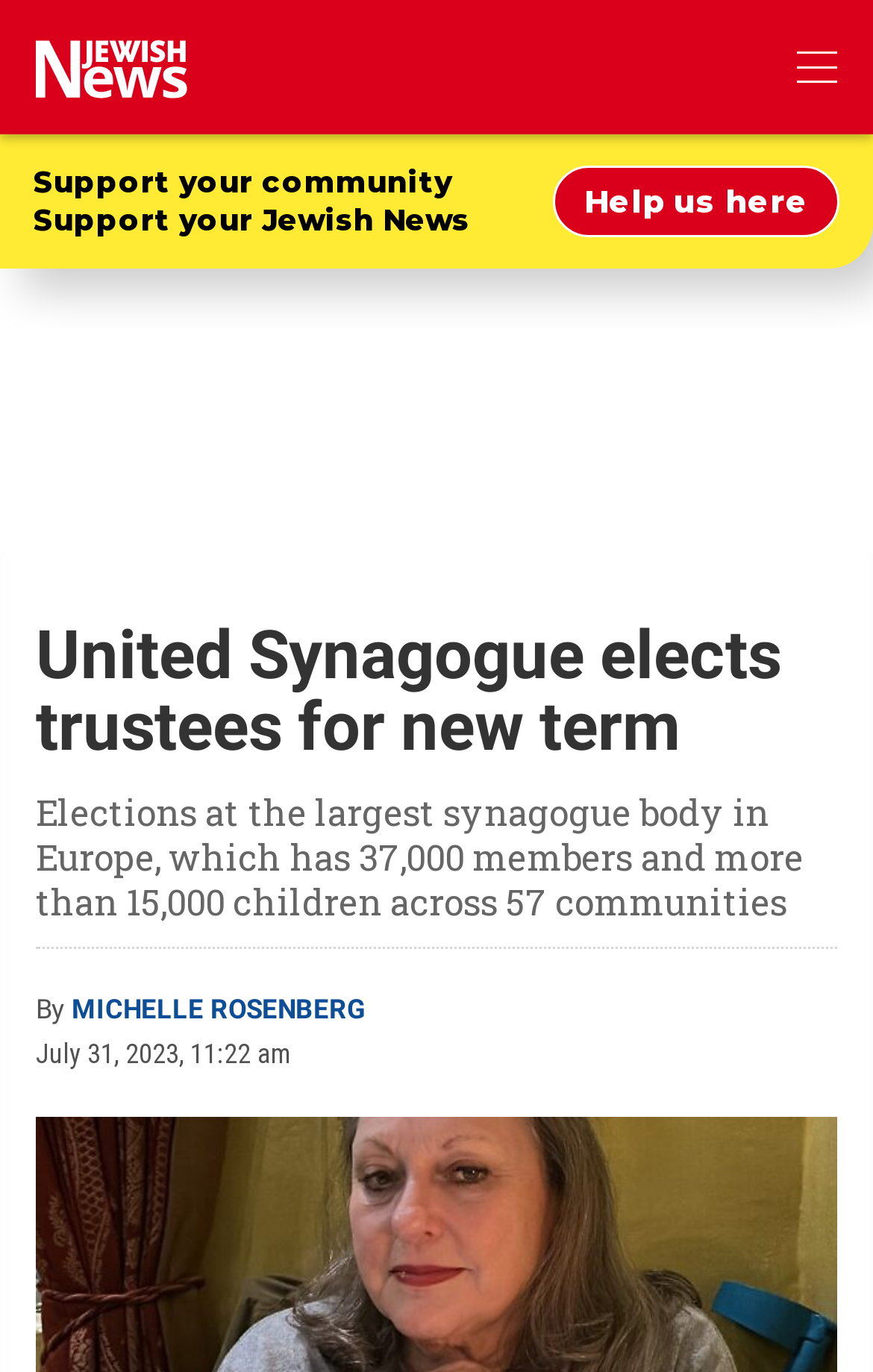Provide a short answer using a single word or phrase for the following question: 
What is the name of the author of the article?

MICHELLE ROSENBERG